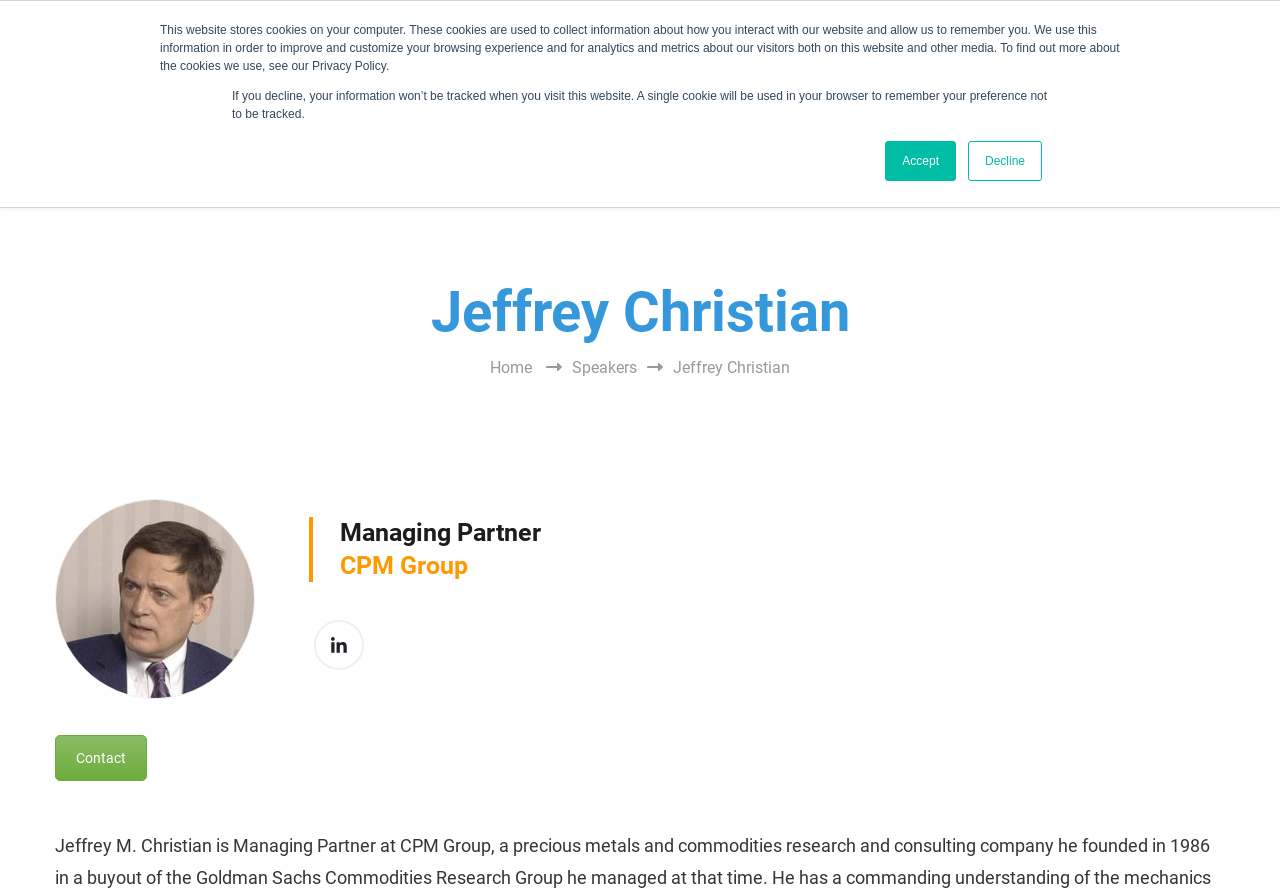Determine the bounding box coordinates of the UI element described by: "alt="MINEX Europe 2020"".

[0.04, 0.022, 0.238, 0.112]